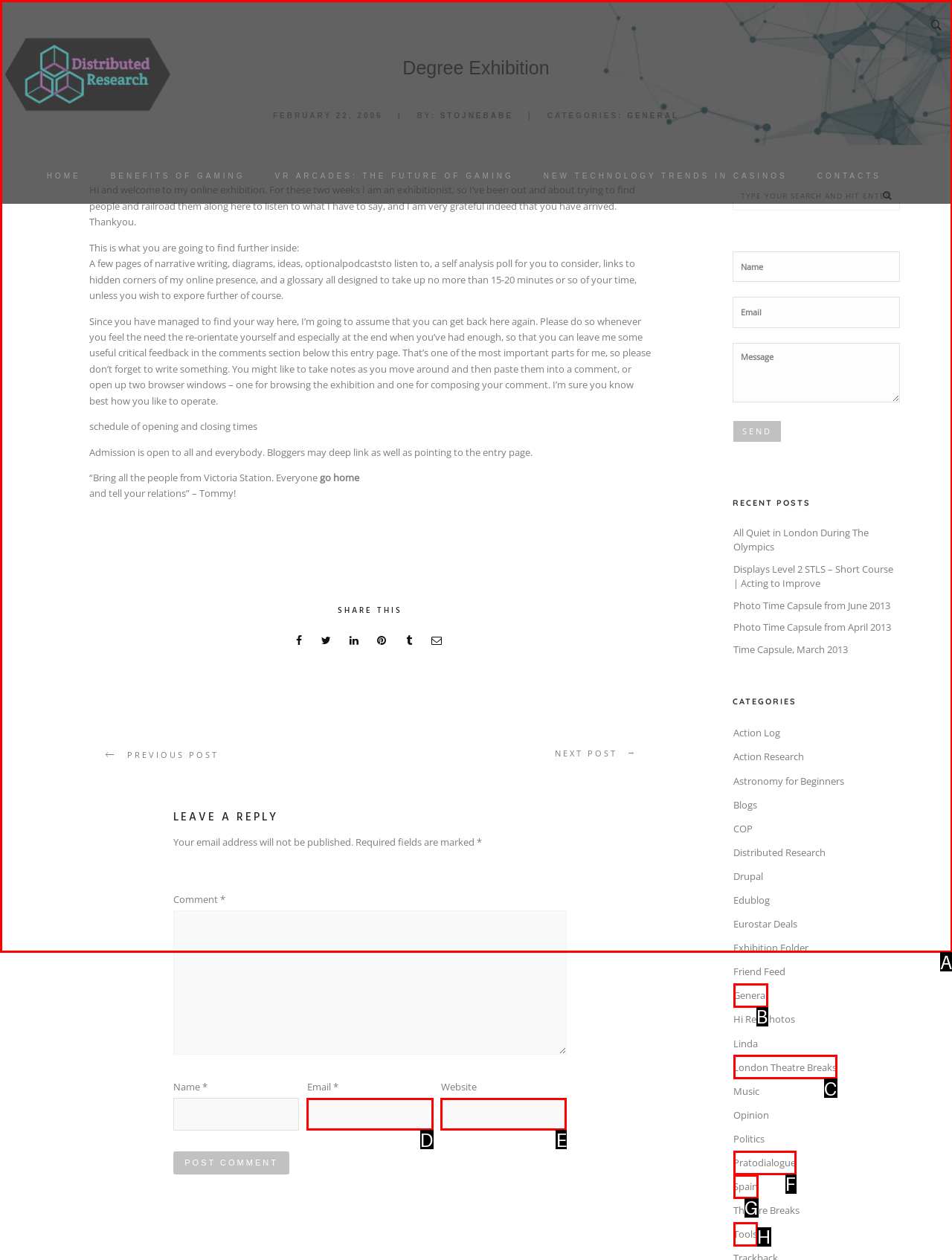Identify which lettered option completes the task: Search for something. Provide the letter of the correct choice.

A